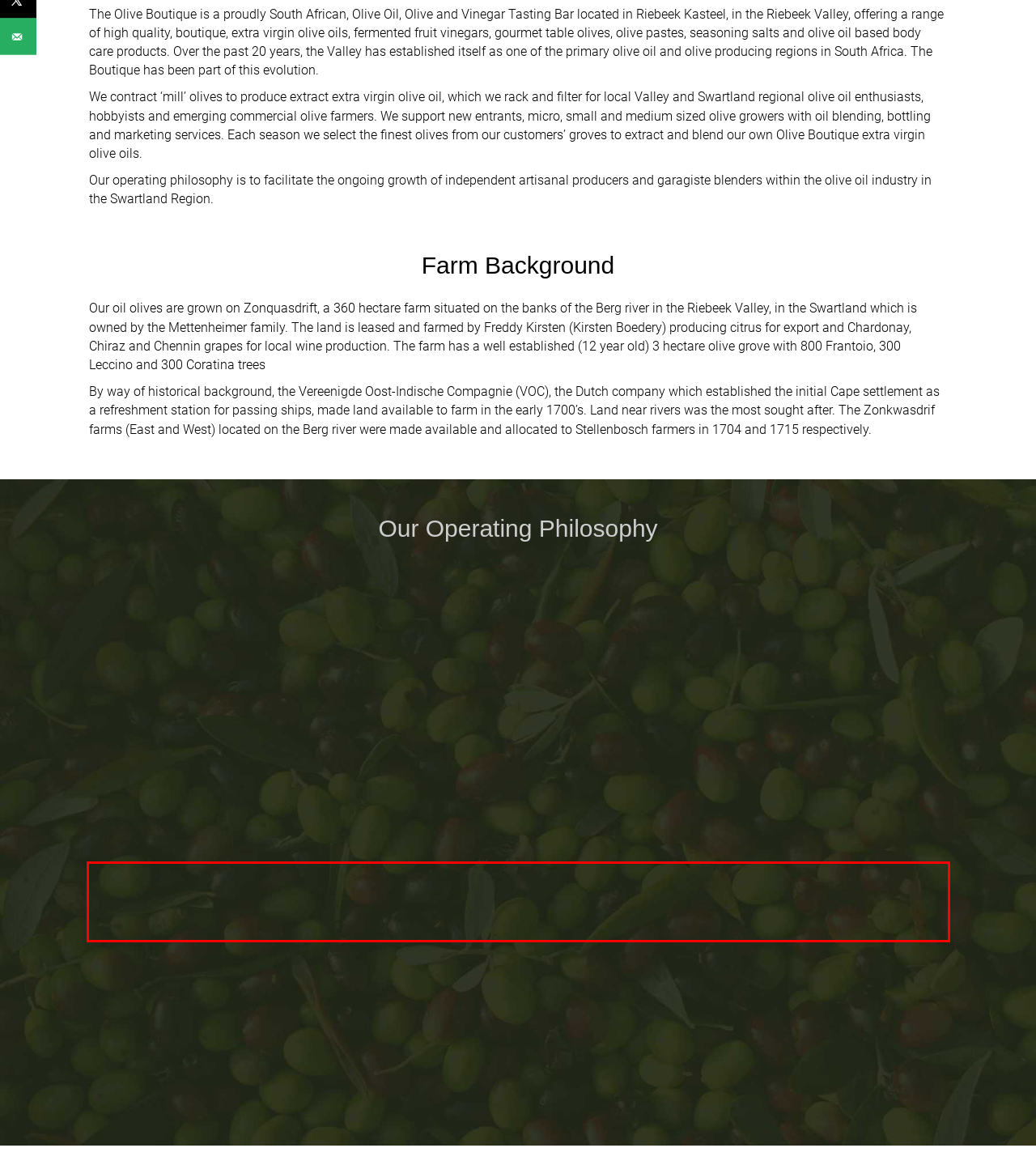Perform OCR on the text inside the red-bordered box in the provided screenshot and output the content.

Utilising local fruits, herbs and spices to complement the Mediterranean flavours of traditionally brine cured black and green olives; we produce an innovative, flavour infused, artisanal range of South African cured olives and olive pastes. These are complemented by locally produced fruit balsamic vinegars and traditional dipping sauces. Each season we bring in raw table olives from selected local farmers groves to make up starter or DIY olive curing kits with home curing recipes for hobbyists and new market entrants.